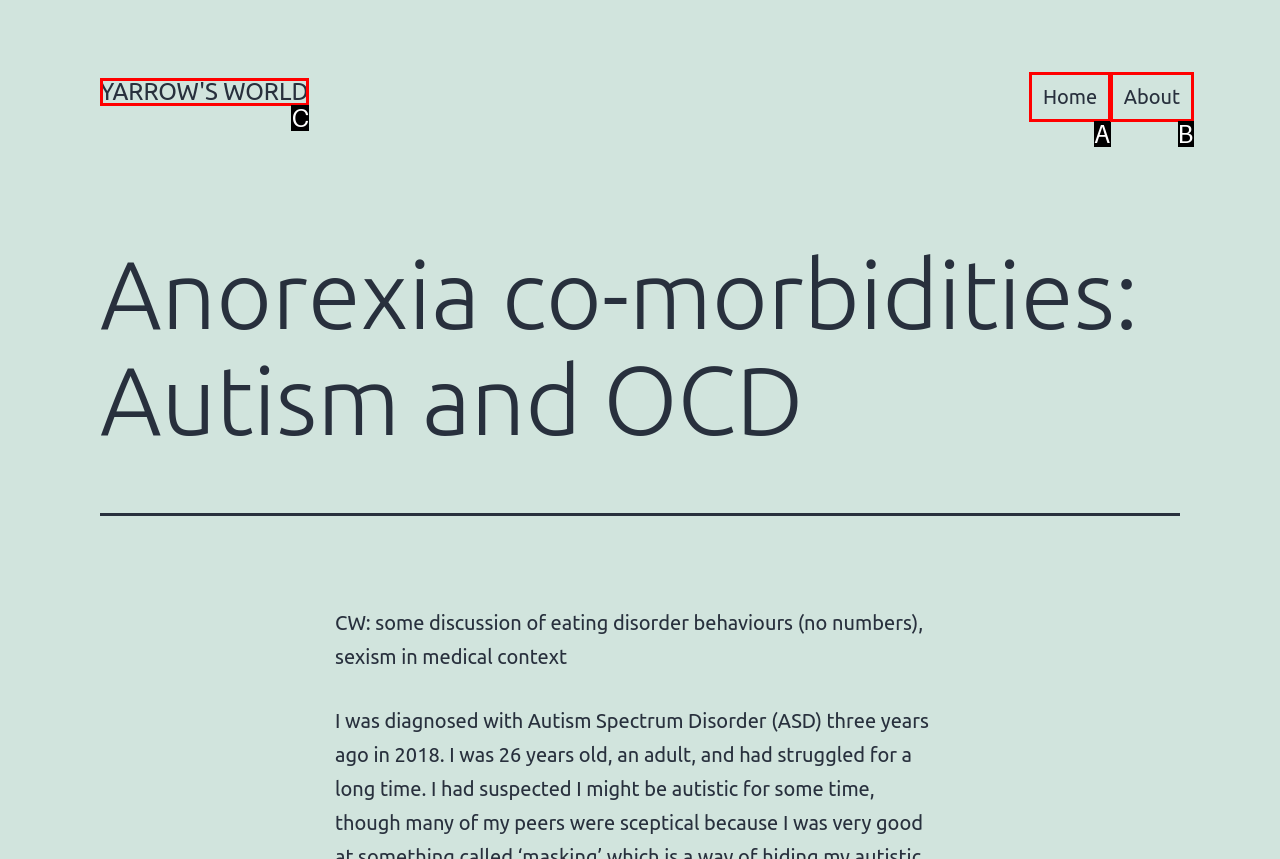Determine which option fits the element description: Yarrow's World
Answer with the option’s letter directly.

C